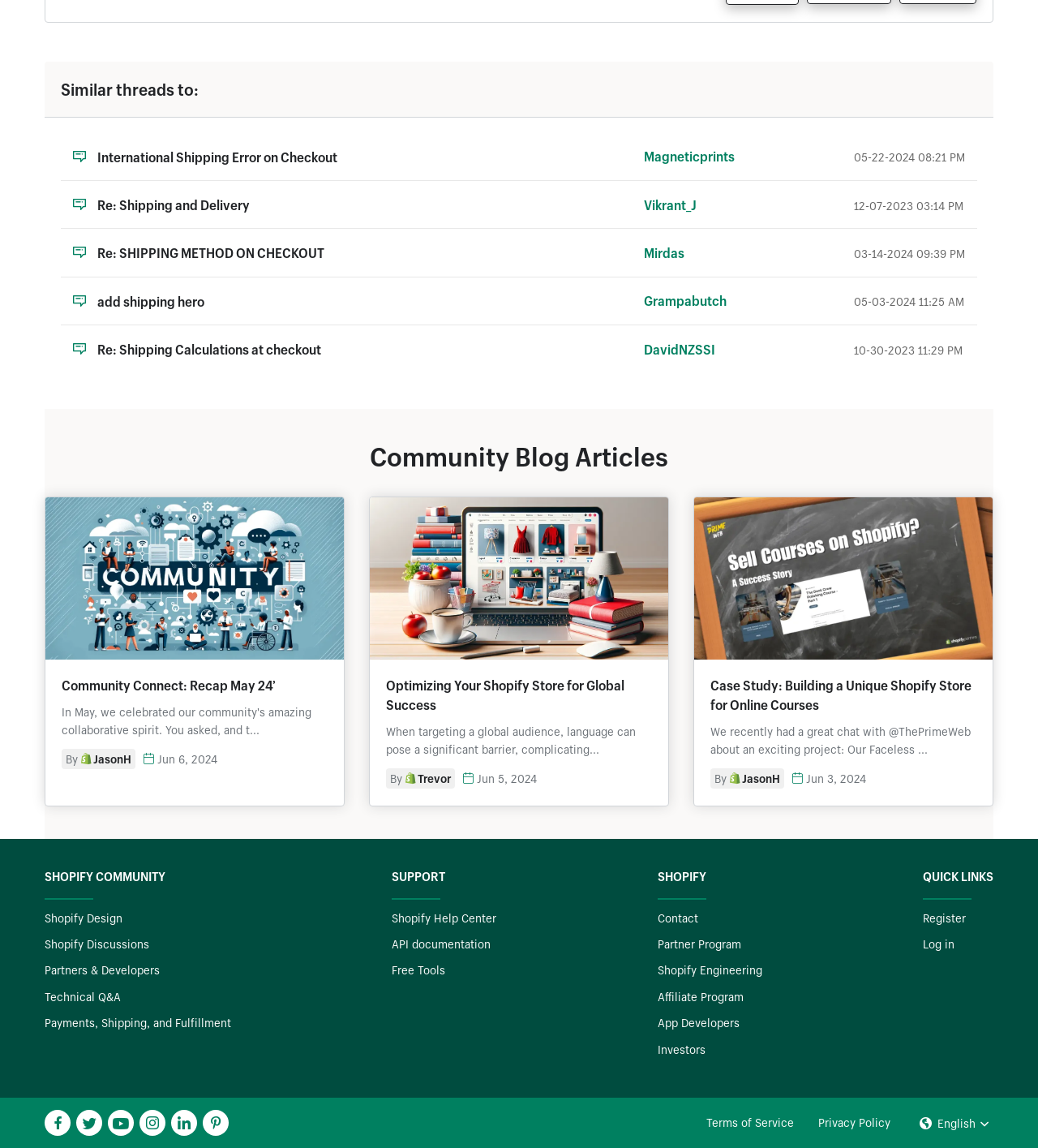Find the bounding box coordinates for the area that should be clicked to accomplish the instruction: "View the 'Community Connect: Recap May 24’ article".

[0.059, 0.589, 0.266, 0.604]